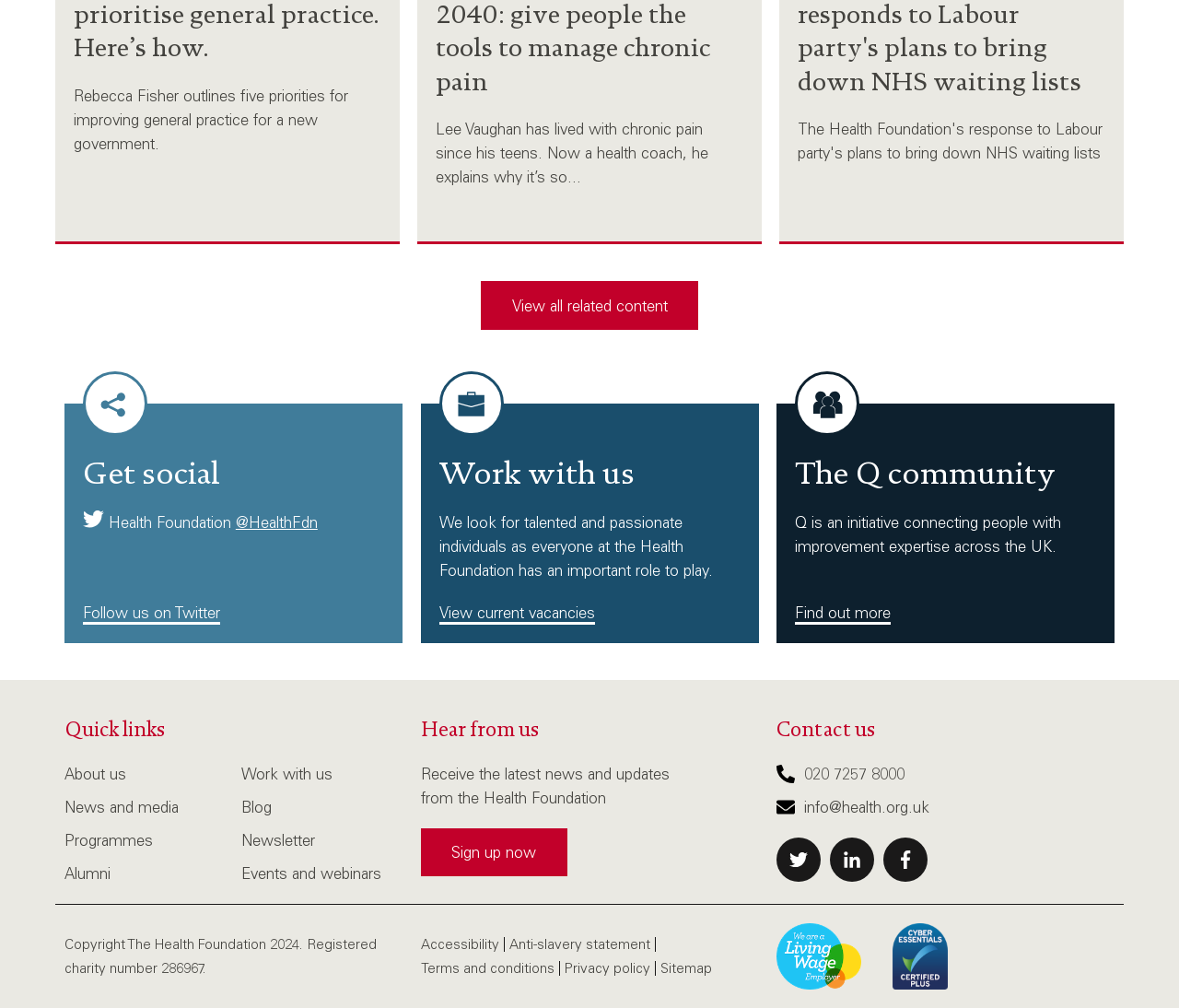What is the name of the organization?
Based on the image, respond with a single word or phrase.

Health Foundation